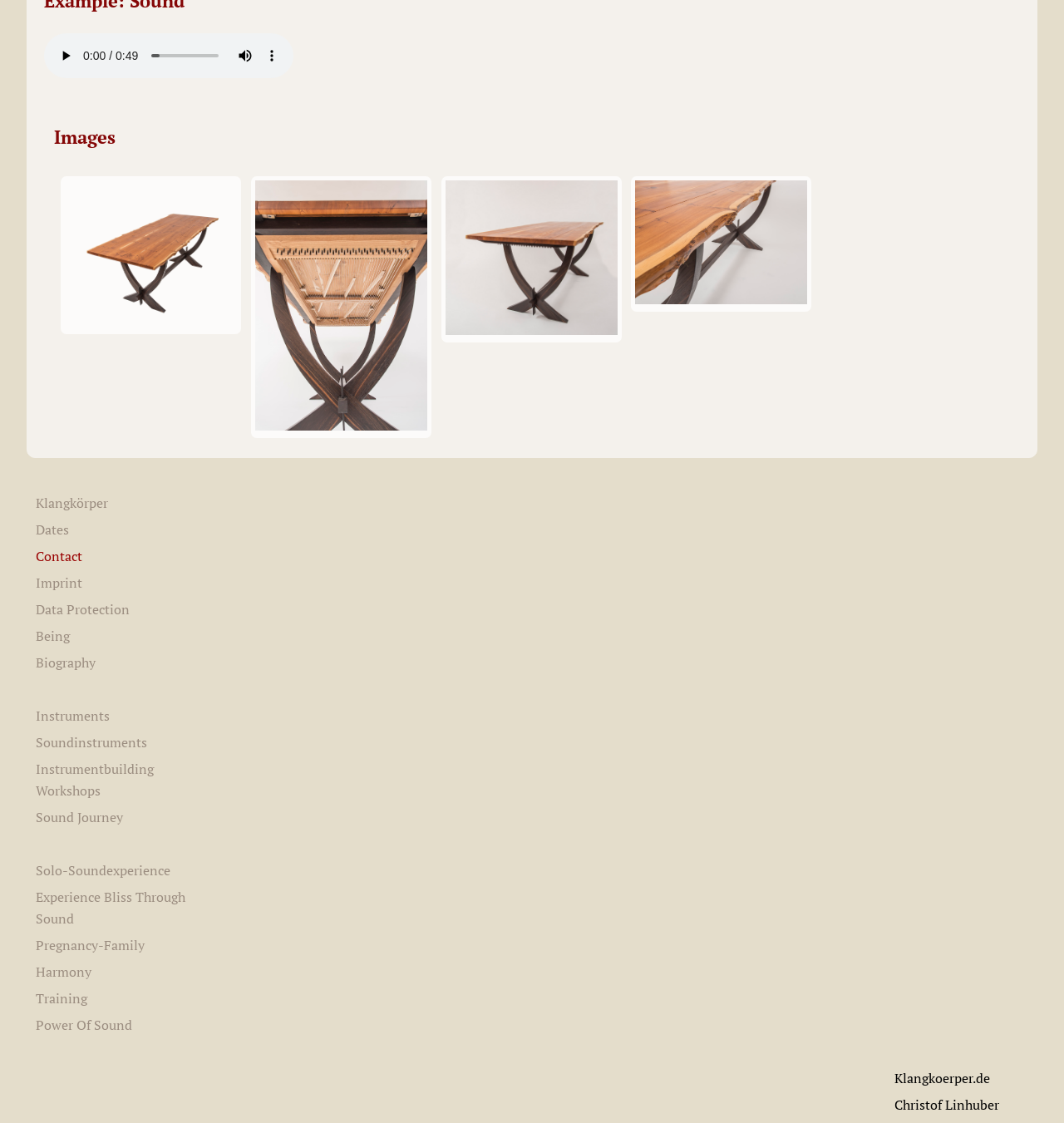Determine the bounding box for the UI element that matches this description: "Power Of Sound".

[0.034, 0.904, 0.124, 0.921]